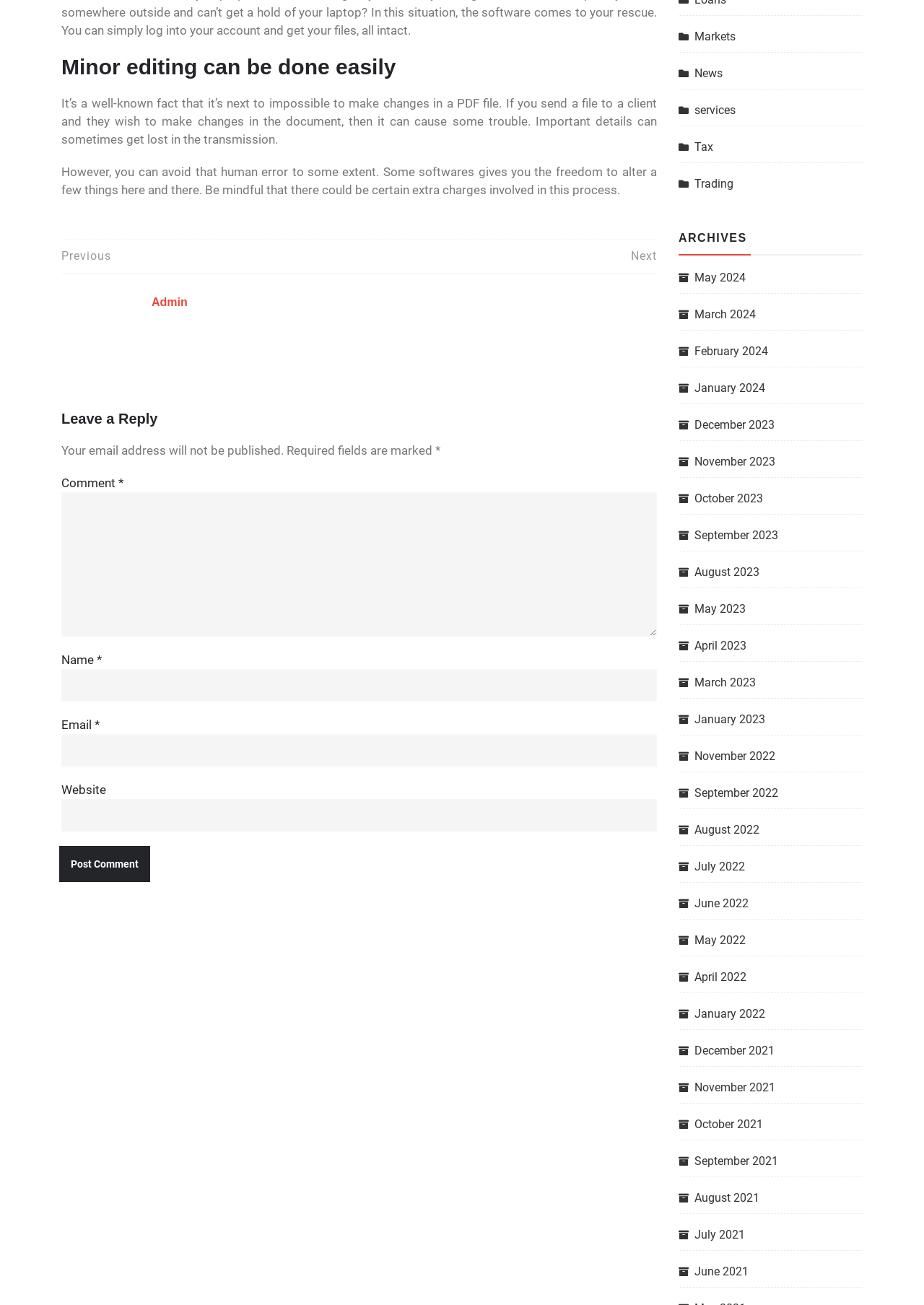Provide the bounding box coordinates of the HTML element described by the text: "admin". The coordinates should be in the format [left, top, right, bottom] with values between 0 and 1.

[0.164, 0.227, 0.203, 0.236]